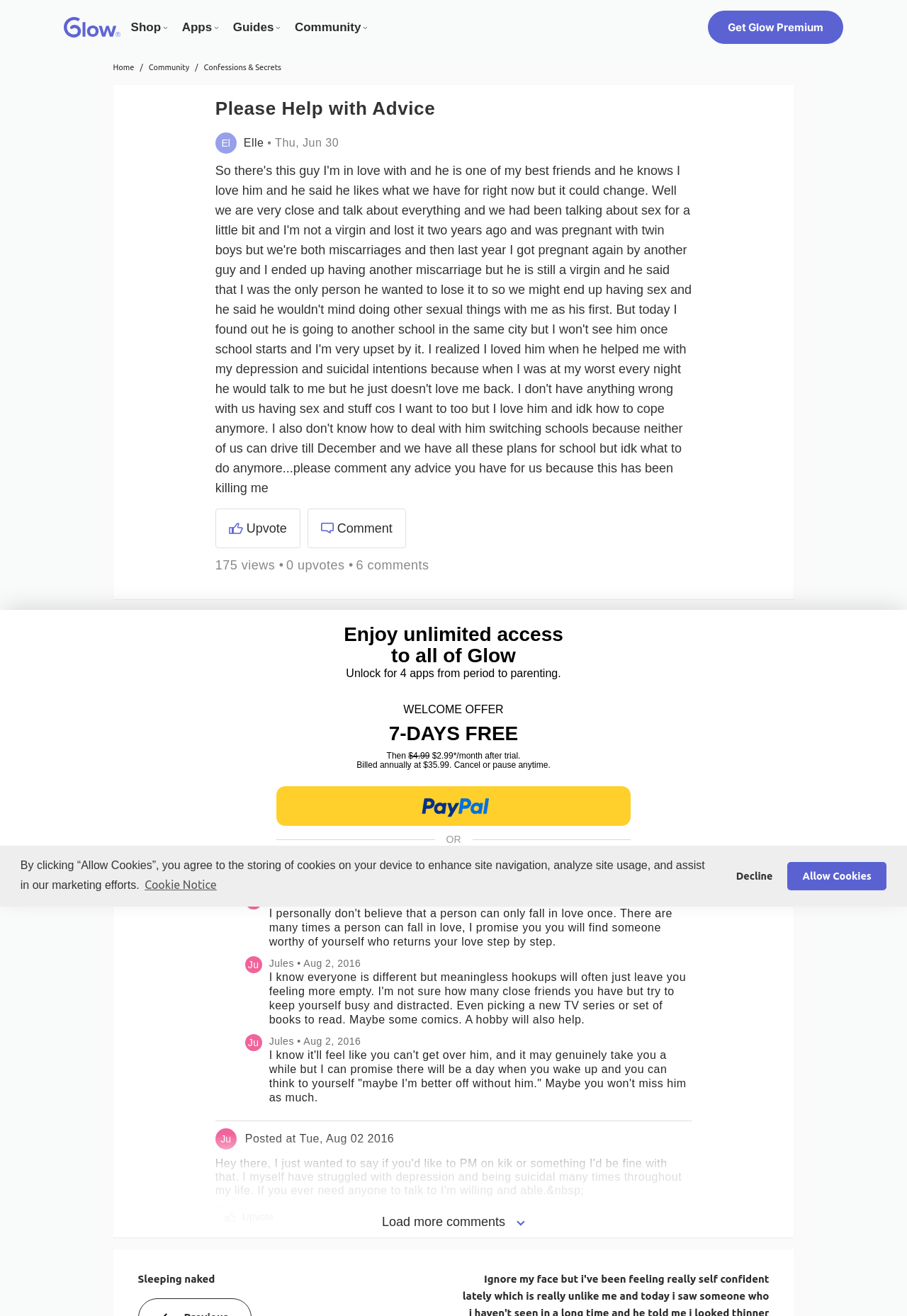Find the coordinates for the bounding box of the element with this description: "aria-label="Visit our LinkedIn feed"".

None